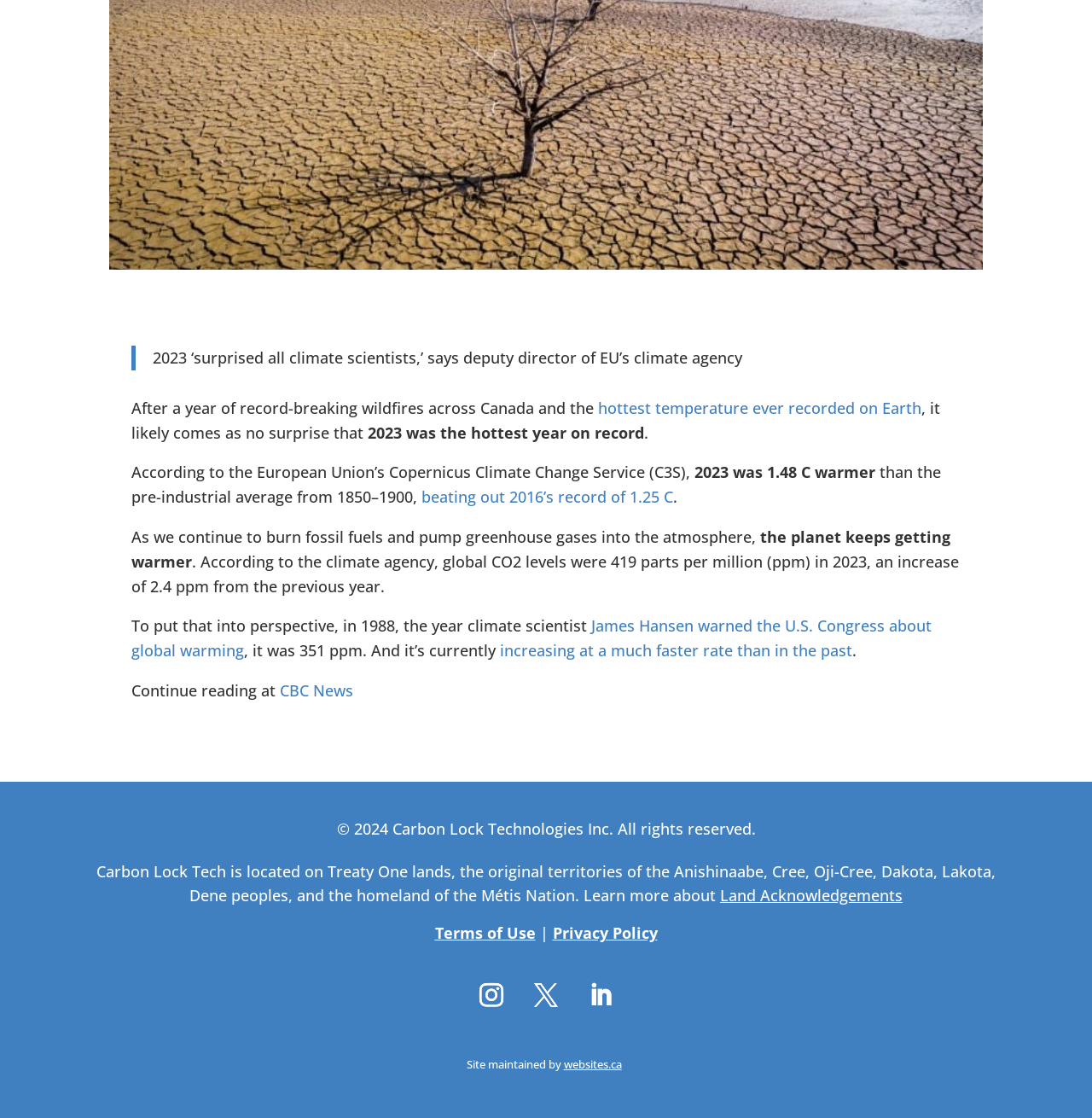Based on the provided description, "Core Web Vitals", find the bounding box of the corresponding UI element in the screenshot.

None